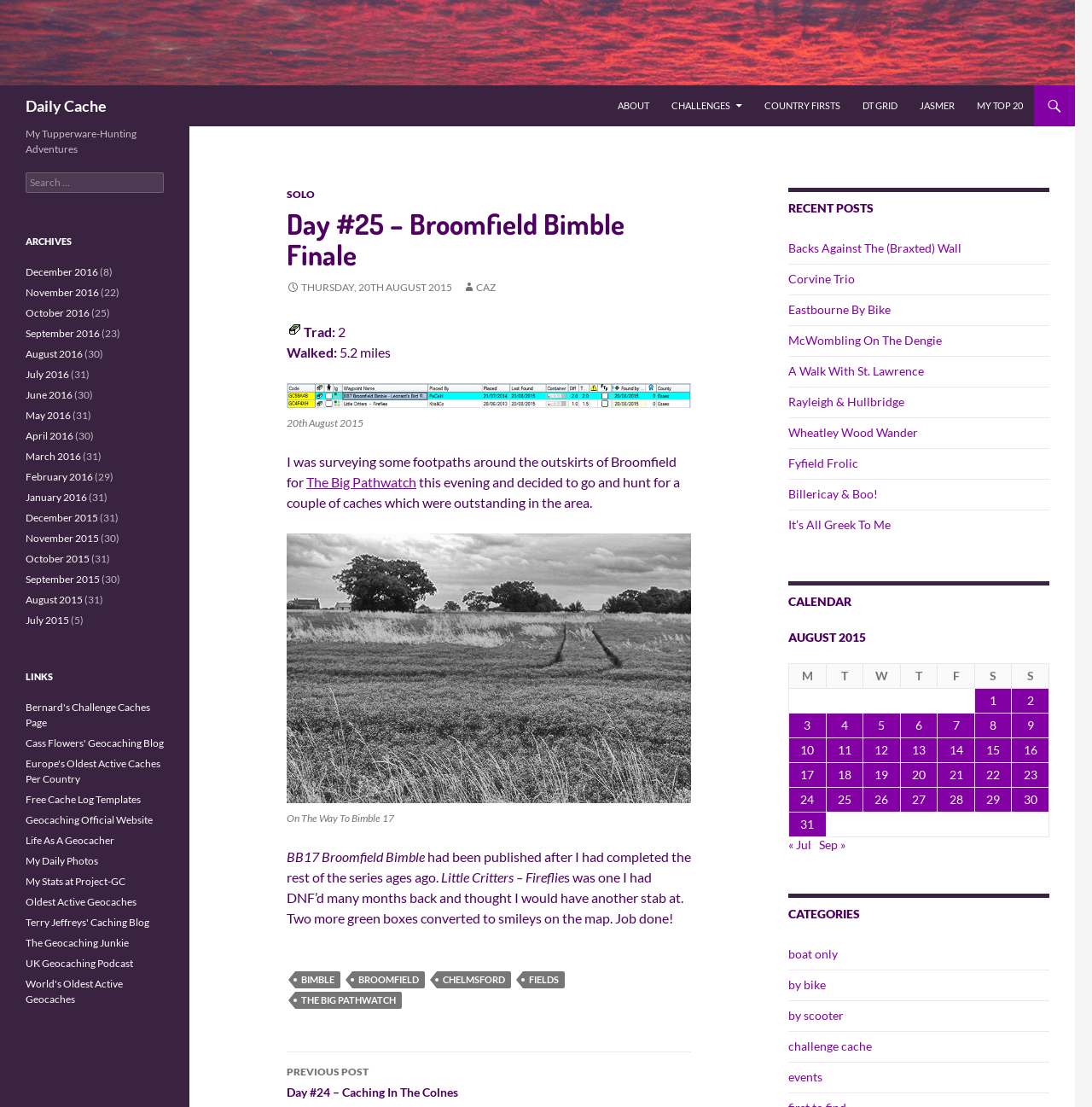Provide the bounding box coordinates of the HTML element described as: "25". The bounding box coordinates should be four float numbers between 0 and 1, i.e., [left, top, right, bottom].

[0.757, 0.712, 0.79, 0.733]